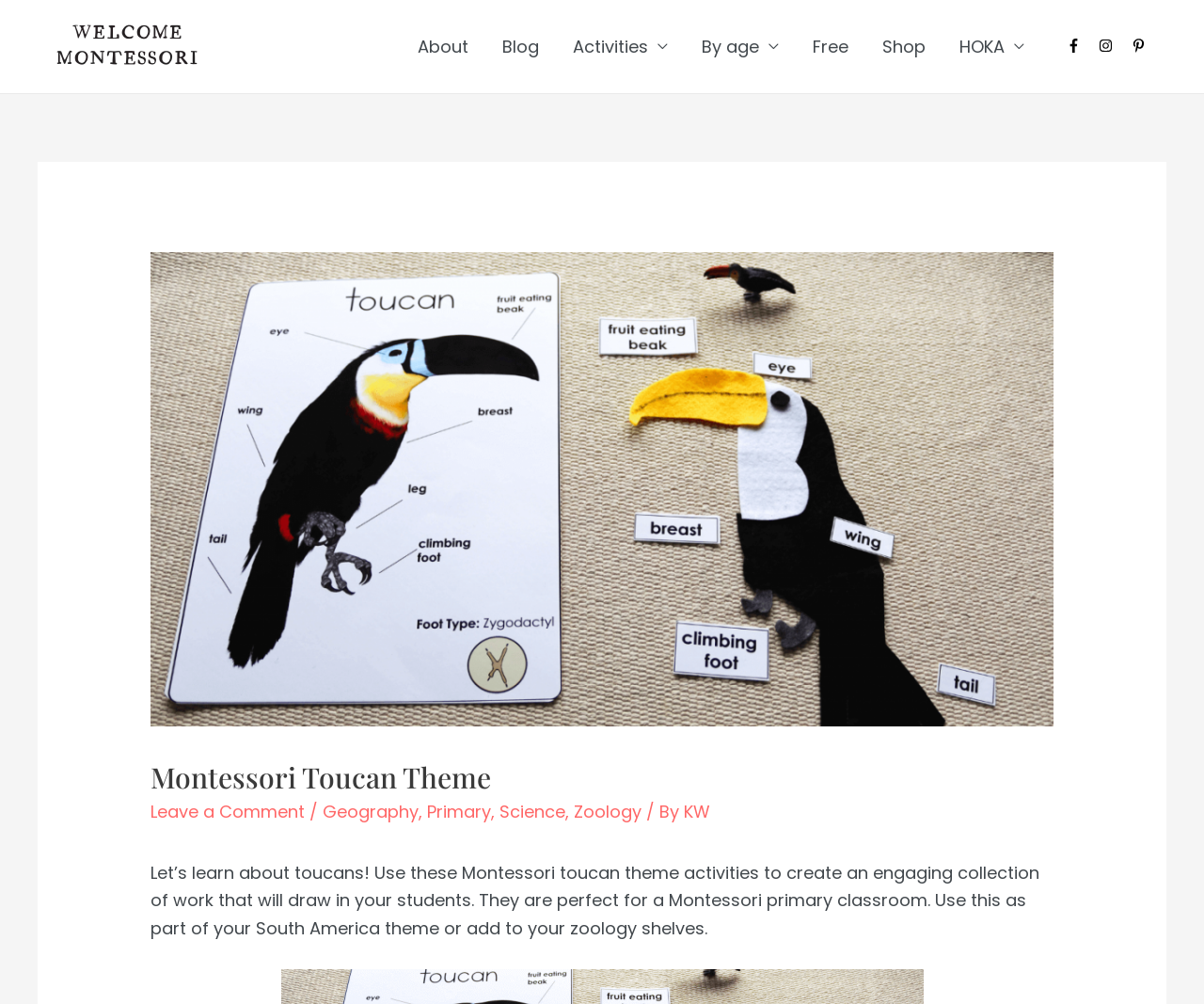What is the suggested use of the activities?
Please look at the screenshot and answer in one word or a short phrase.

South America theme or zoology shelves